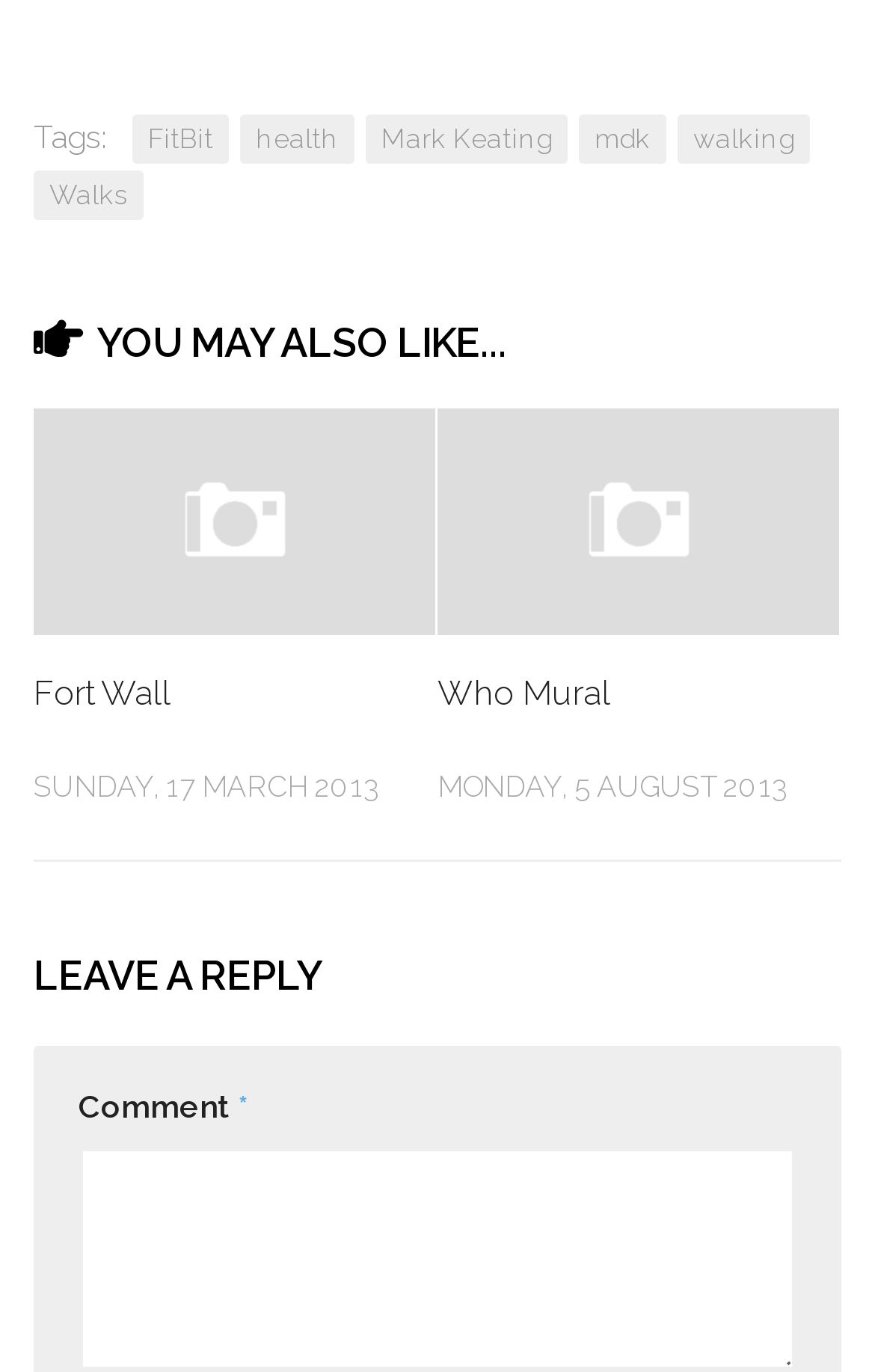Highlight the bounding box coordinates of the element that should be clicked to carry out the following instruction: "Click on the FitBit link". The coordinates must be given as four float numbers ranging from 0 to 1, i.e., [left, top, right, bottom].

[0.151, 0.083, 0.262, 0.119]